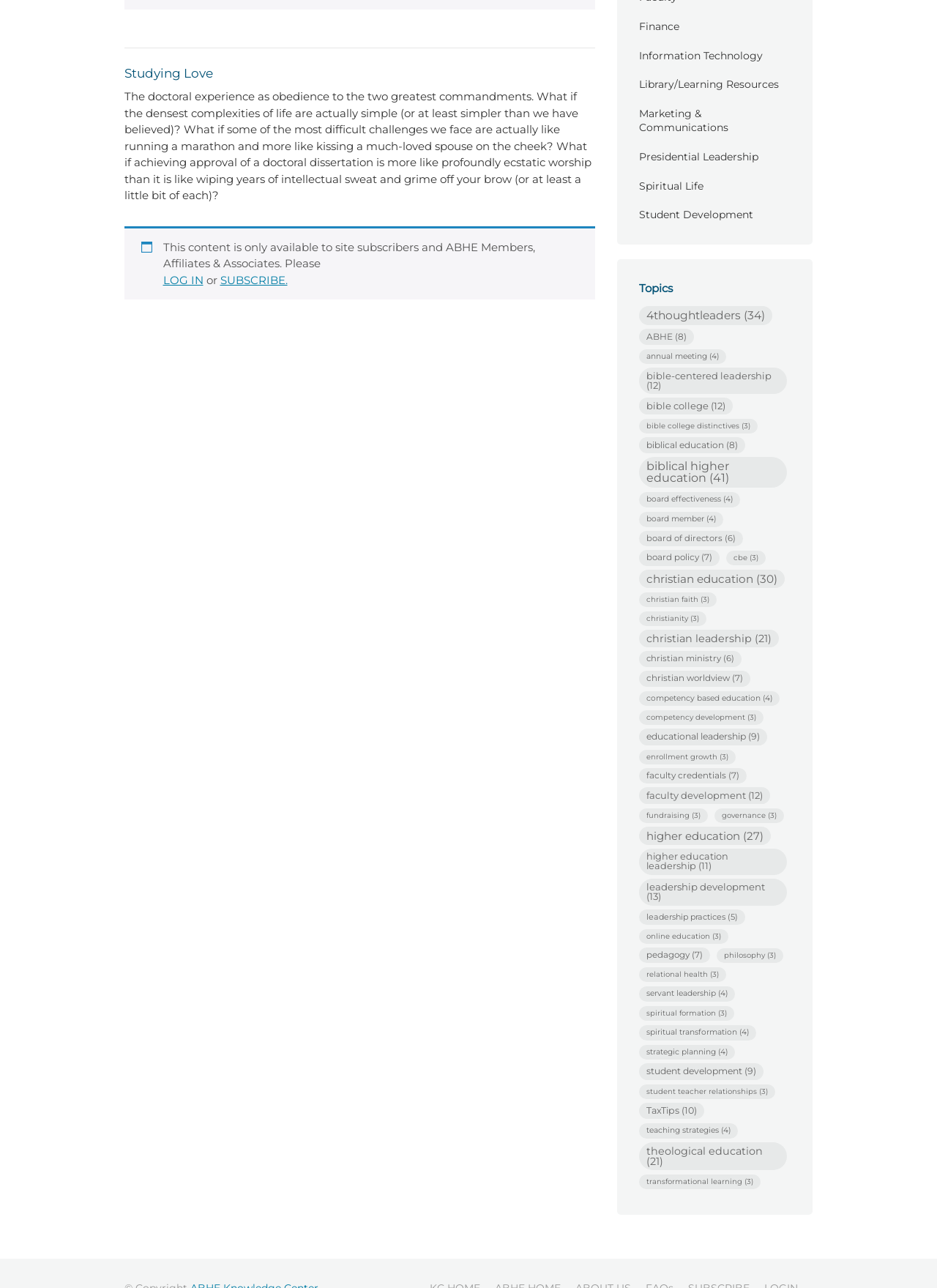From the webpage screenshot, predict the bounding box coordinates (top-left x, top-left y, bottom-right x, bottom-right y) for the UI element described here: christianity (3)

[0.682, 0.451, 0.754, 0.462]